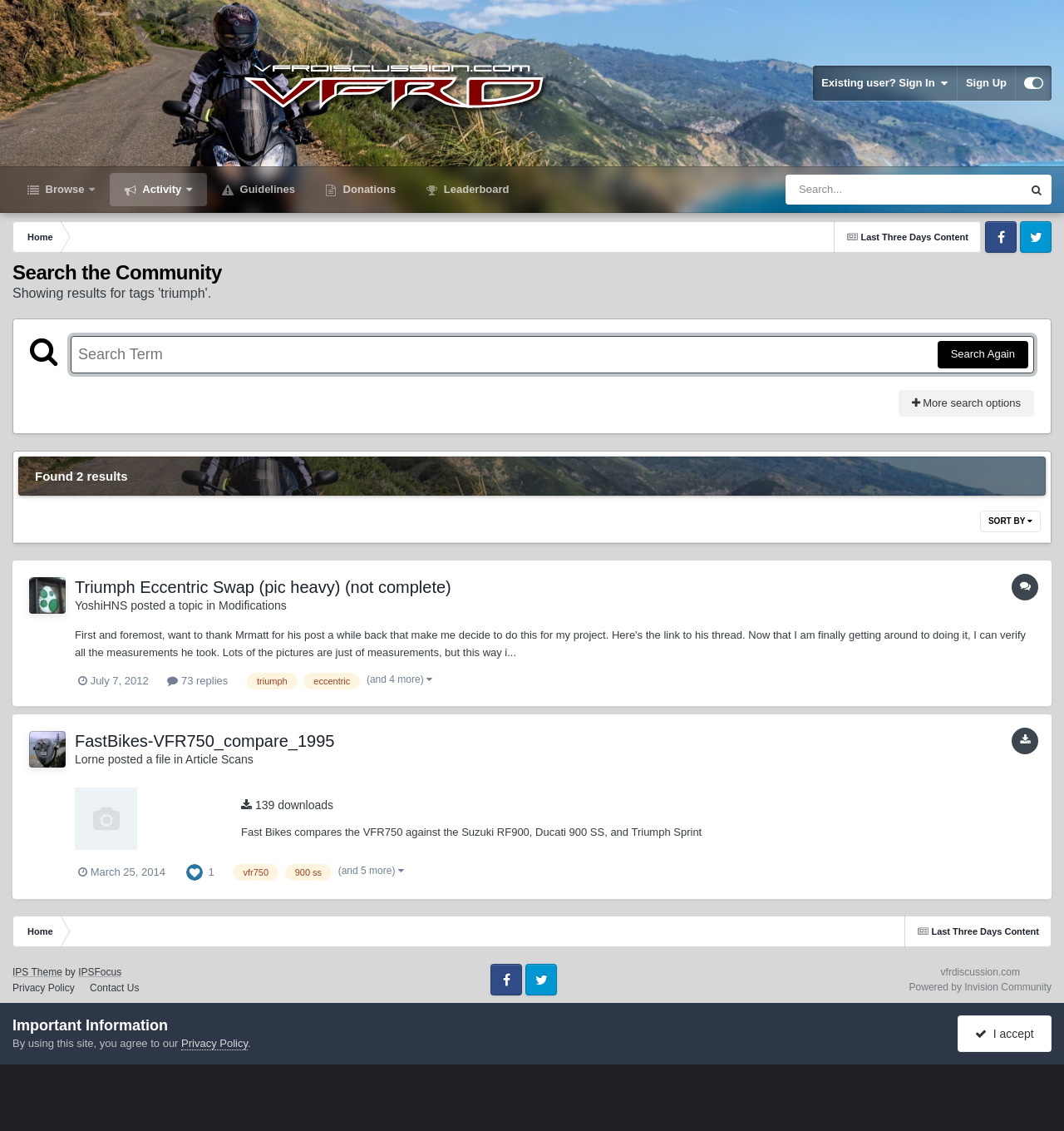Determine the bounding box coordinates of the area to click in order to meet this instruction: "Search for a topic".

[0.738, 0.154, 0.88, 0.181]